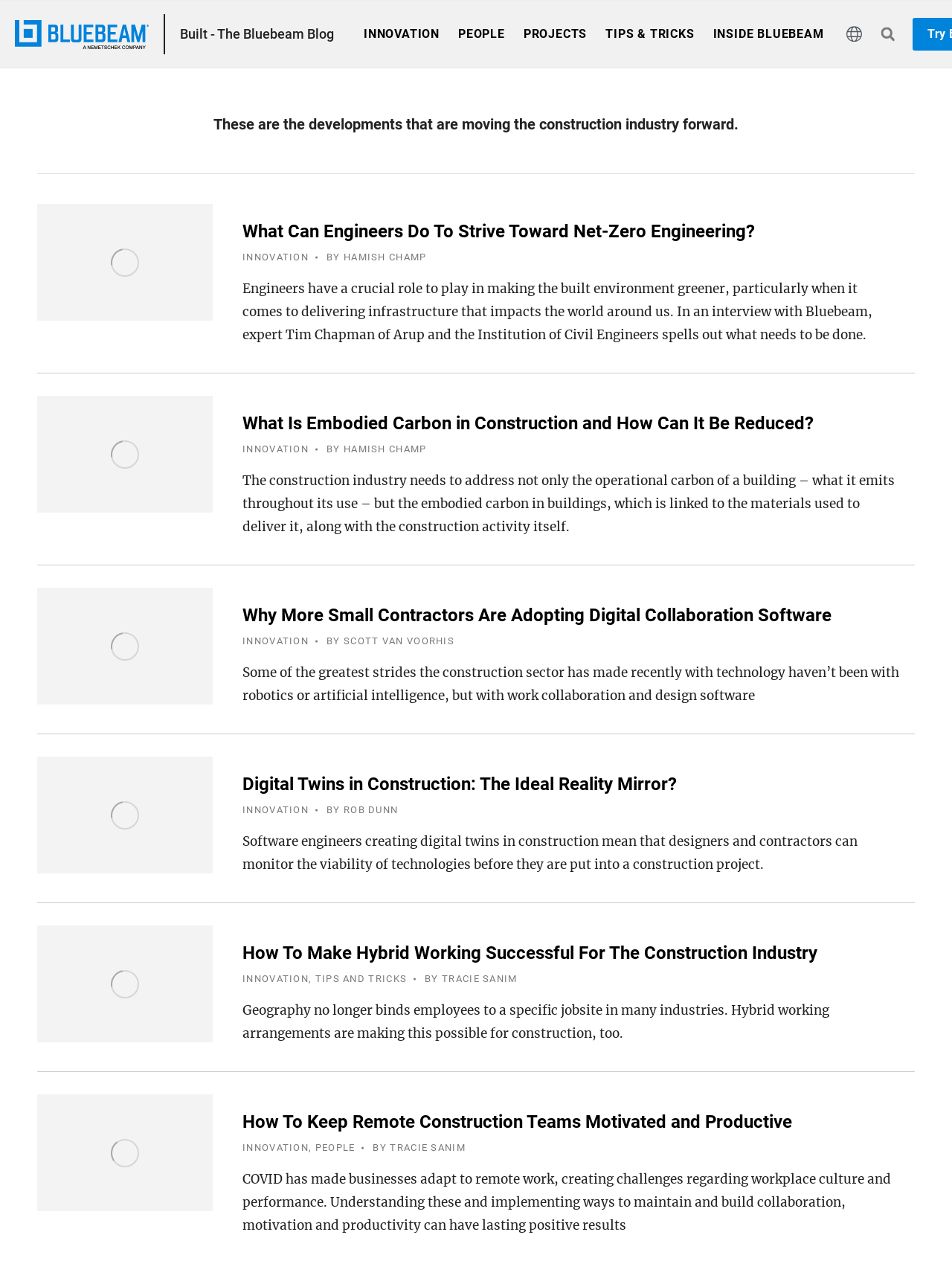Identify the bounding box for the UI element specified in this description: "title="bp17-feature-900×600-1"". The coordinates must be four float numbers between 0 and 1, formatted as [left, top, right, bottom].

[0.039, 0.734, 0.223, 0.827]